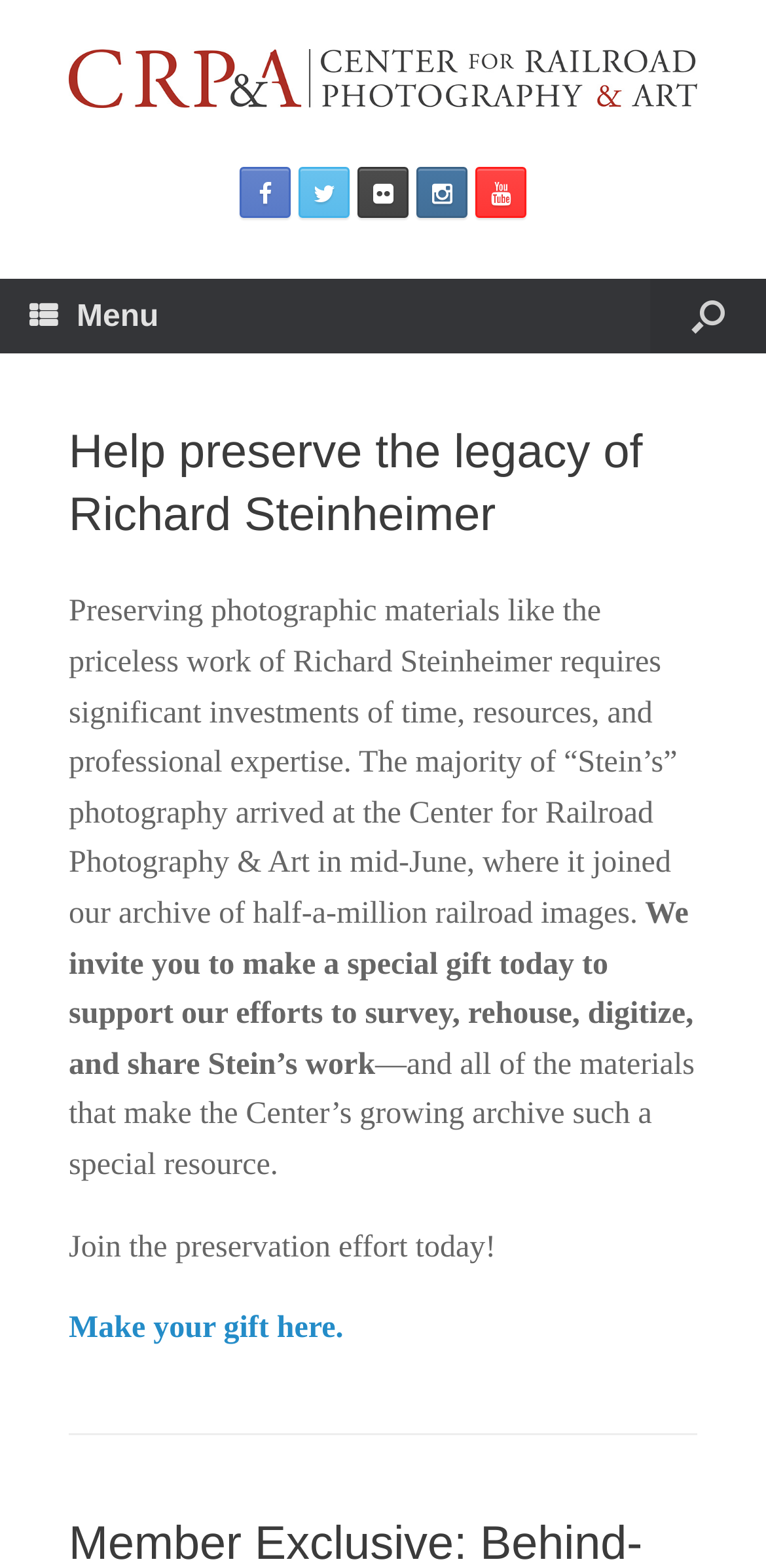Can you show the bounding box coordinates of the region to click on to complete the task described in the instruction: "Make a special gift today"?

[0.09, 0.837, 0.448, 0.858]